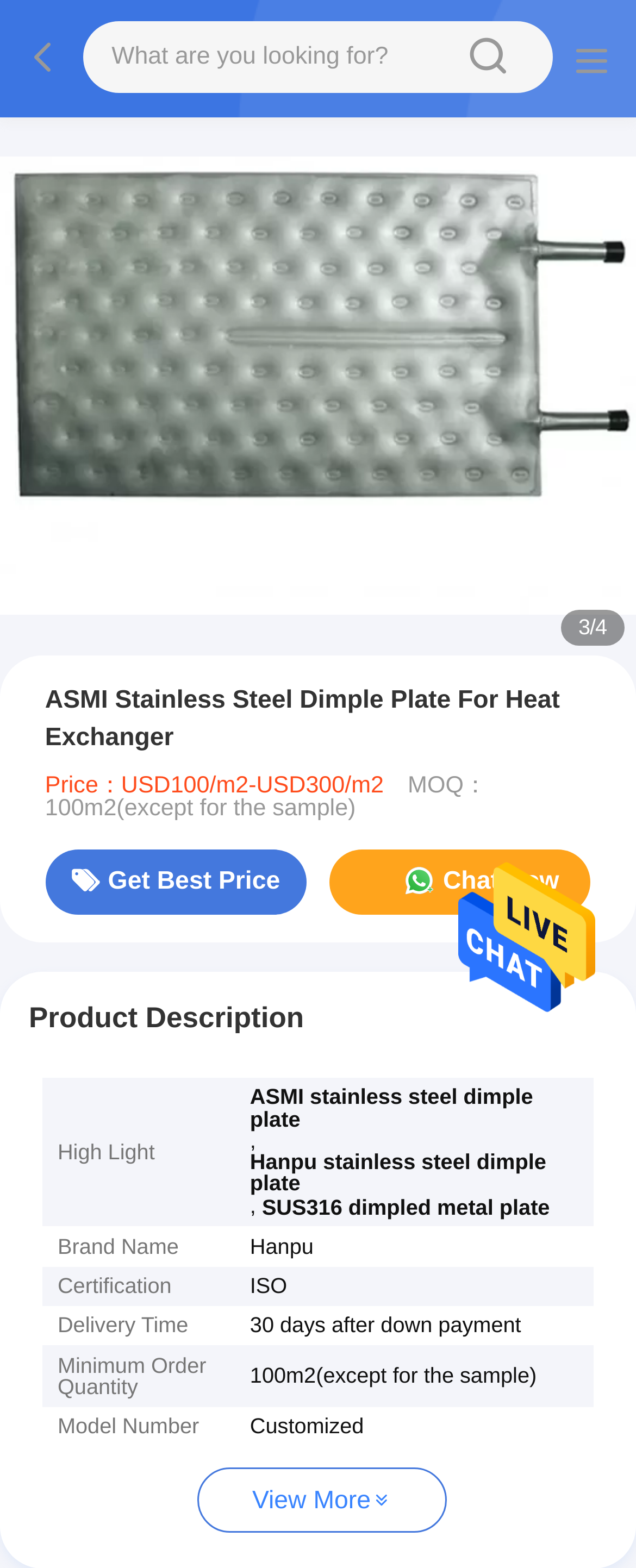Identify the bounding box coordinates for the UI element described as: "parent_node: sousou text".

[0.034, 0.014, 0.13, 0.061]